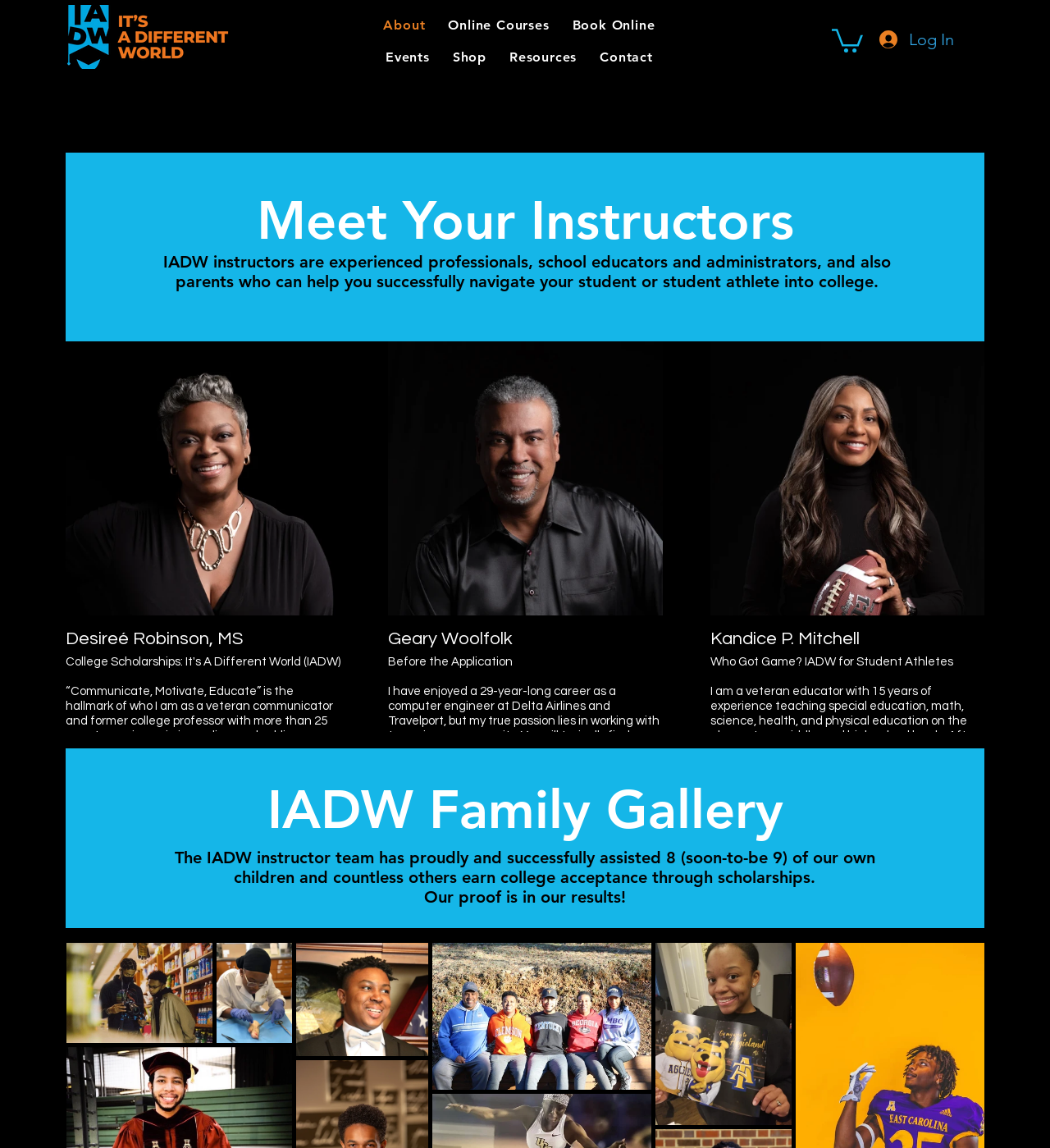What is the topic of the text below Desiree Robinson's image?
Please ensure your answer to the question is detailed and covers all necessary aspects.

I found the answer by looking at the instructors' section on the webpage, where I saw a button with the name 'Desiree Robinson' and an image, but there is no text below her image.